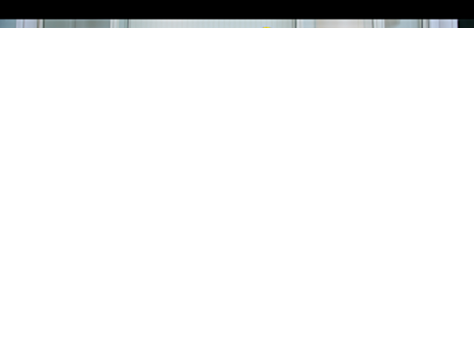What is the relationship between the creator and the person correcting punctuation?
Using the image as a reference, give an elaborate response to the question.

The person correcting punctuation misuses in public spaces is the creator's father, highlighting the personal connection and inspiration behind the artistic project.